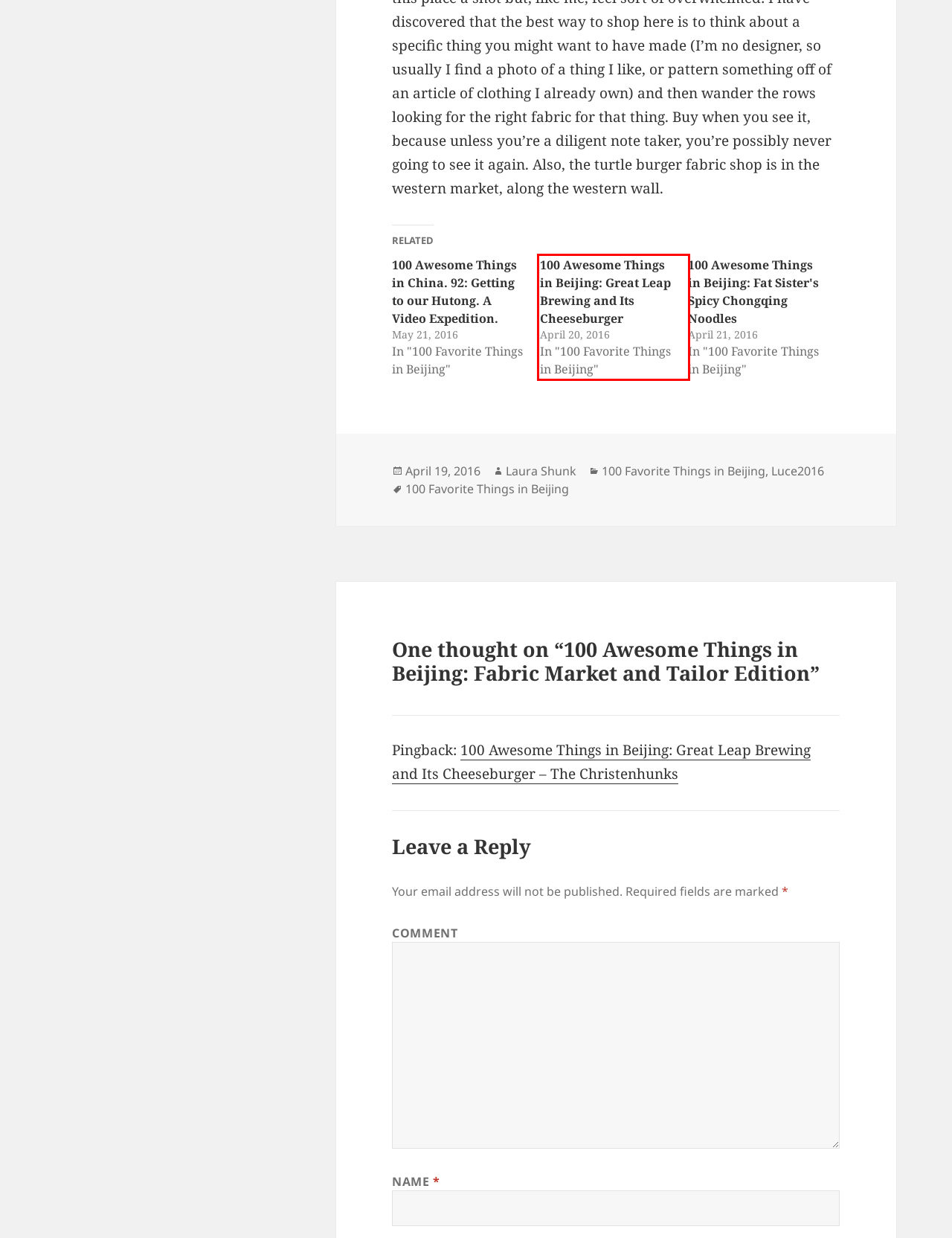With the given screenshot of a webpage, locate the red rectangle bounding box and extract the text content using OCR.

100 Awesome Things in Beijing: Great Leap Brewing and Its Cheeseburger April 20, 2016 In "100 Favorite Things in Beijing"